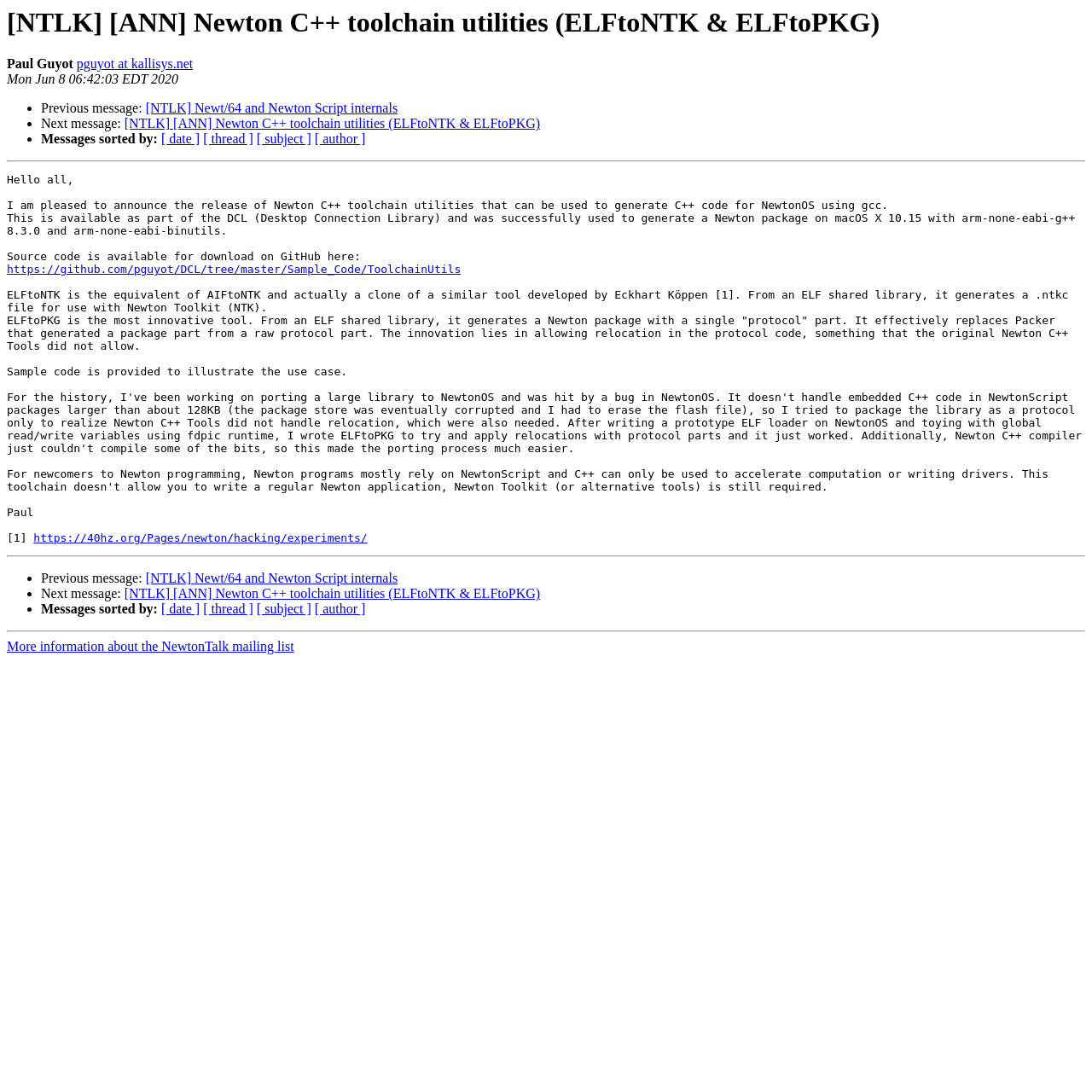Find the bounding box coordinates of the element to click in order to complete this instruction: "View Paul Guyot's email". The bounding box coordinates must be four float numbers between 0 and 1, denoted as [left, top, right, bottom].

[0.07, 0.052, 0.177, 0.065]